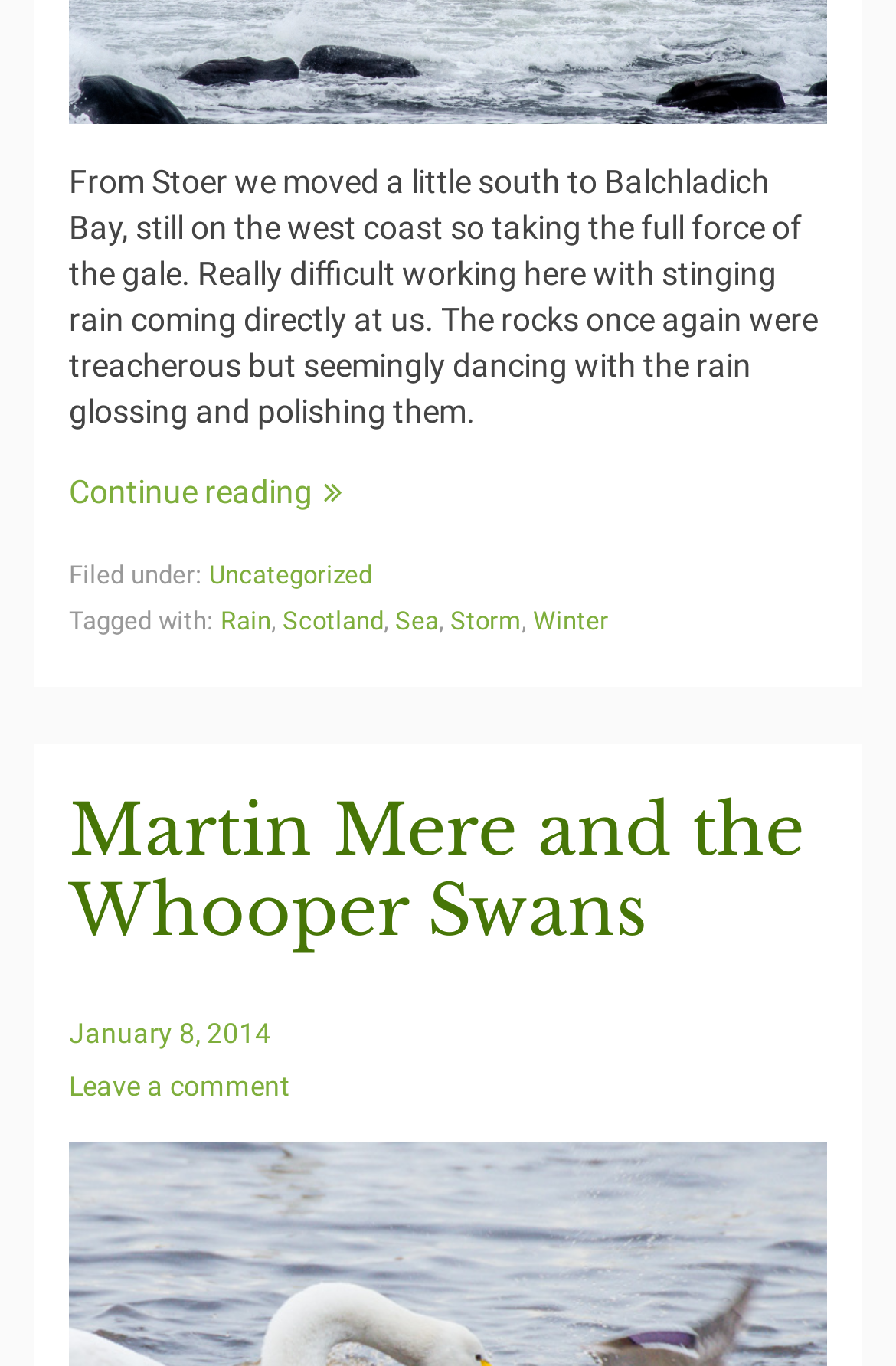Please specify the bounding box coordinates of the clickable region to carry out the following instruction: "Leave a comment on the blog post". The coordinates should be four float numbers between 0 and 1, in the format [left, top, right, bottom].

[0.077, 0.781, 0.323, 0.811]